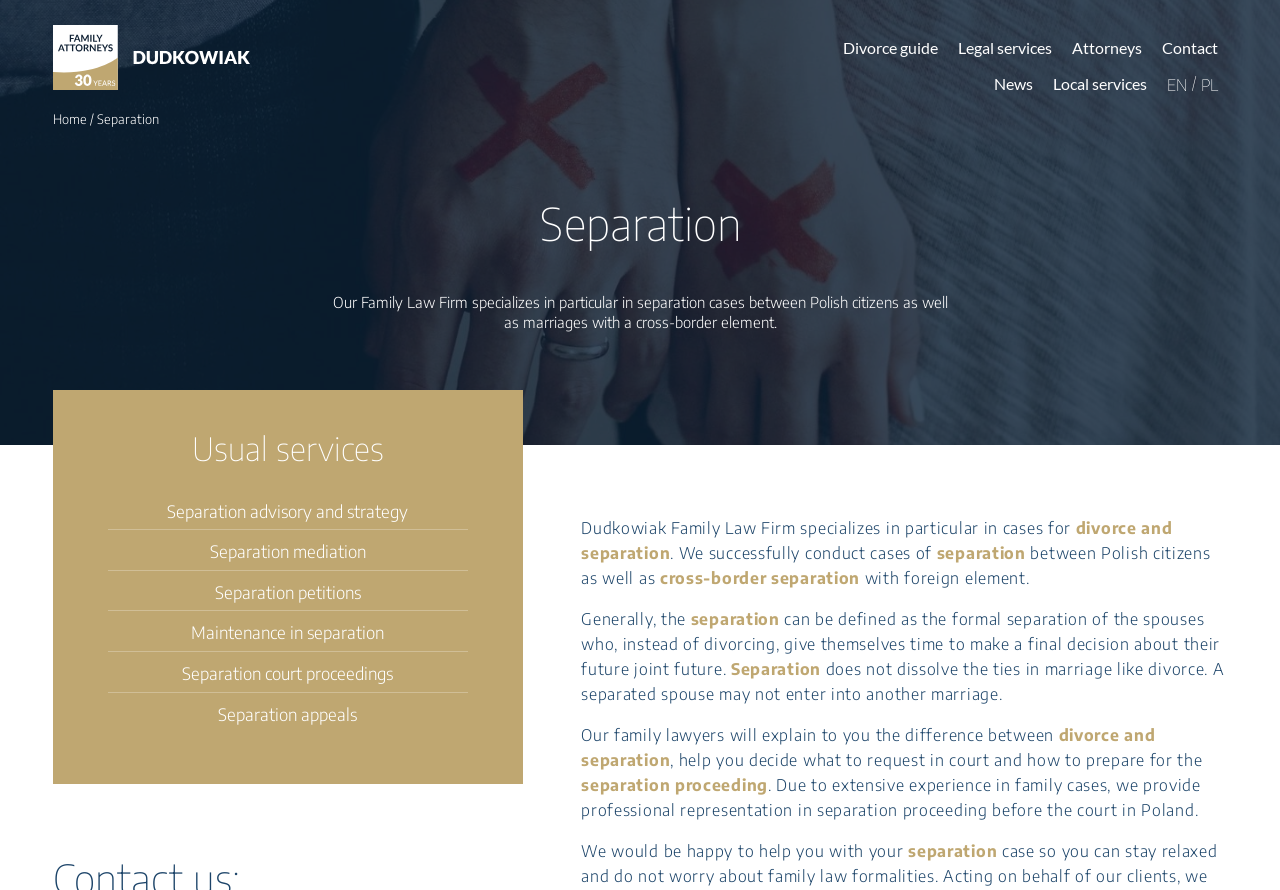What services do they provide for separation cases?
Use the image to give a comprehensive and detailed response to the question.

According to the webpage, Dudkowiak Family Law Firm provides services such as separation advisory and strategy, separation mediation, separation petitions, maintenance in separation, separation court proceedings, and separation appeals for separation cases.